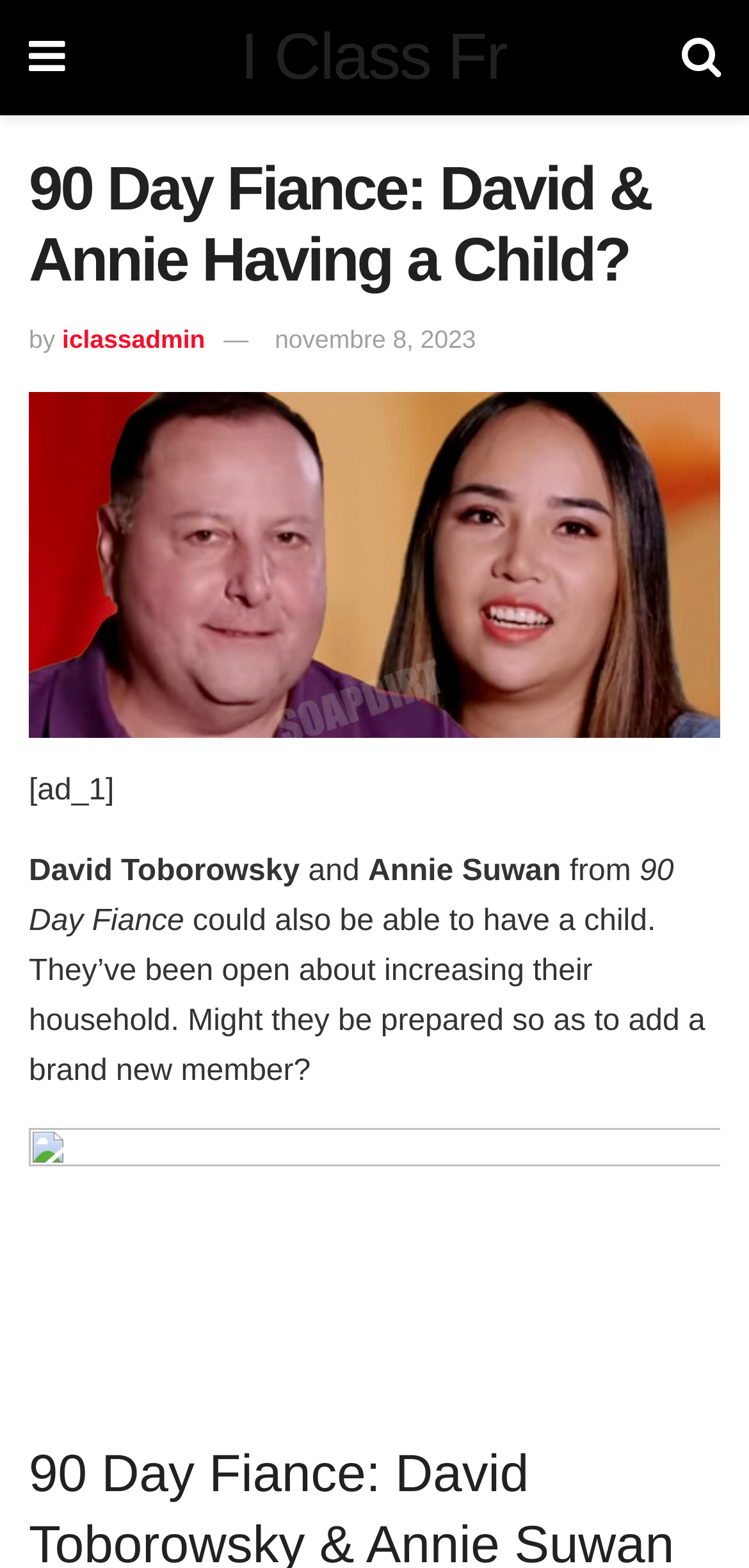Using the provided element description: "novembre 8, 2023", determine the bounding box coordinates of the corresponding UI element in the screenshot.

[0.367, 0.208, 0.635, 0.226]